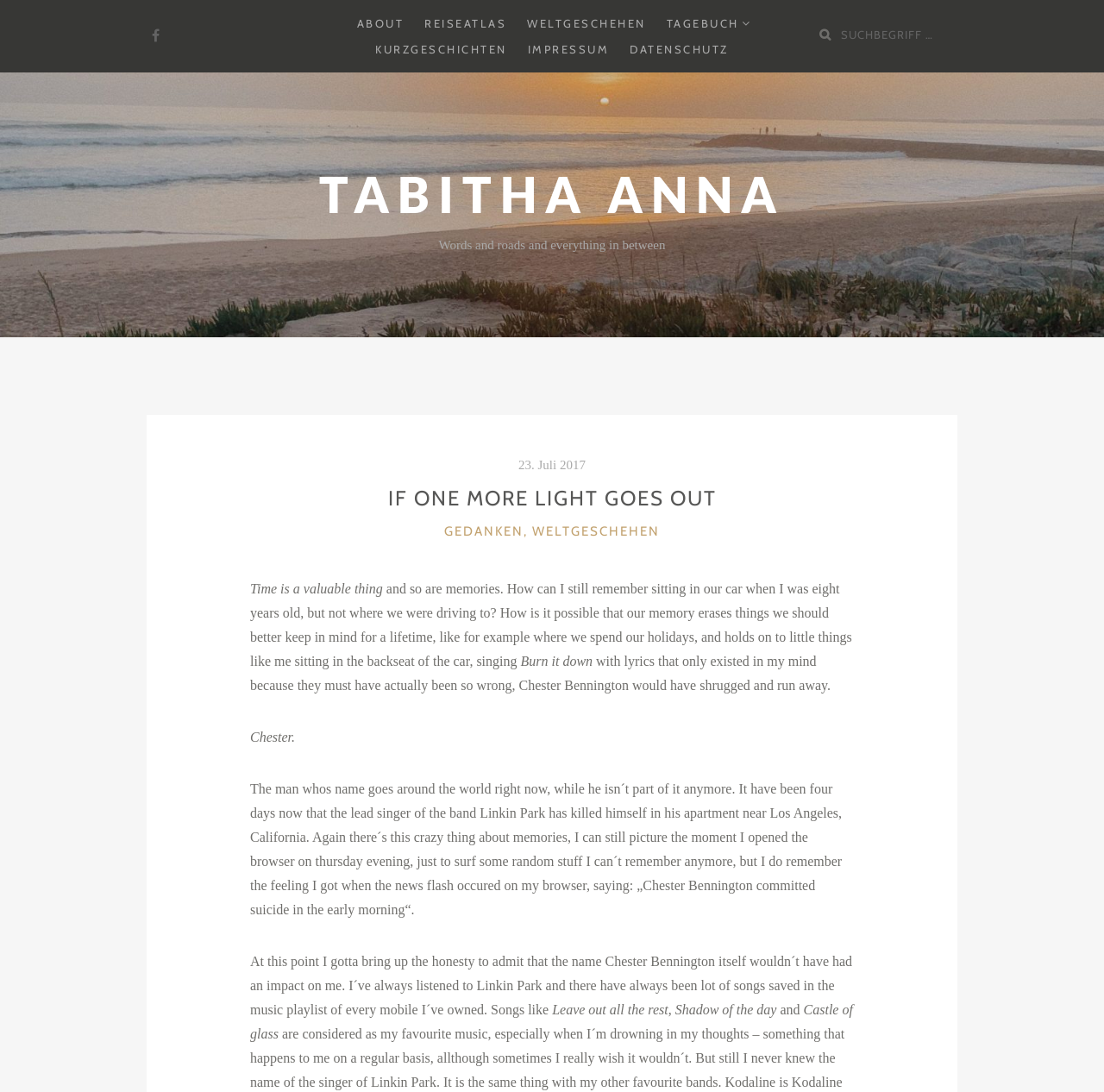Present a detailed account of what is displayed on the webpage.

This webpage is a personal blog or journal, titled "If one more light goes out - Tabitha Anna". The top section of the page features a navigation menu with links to various sections, including "ABOUT", "REISEATLAS", "WELTGESCHEHEN", "TAGEBUCH", and "KURZGESCHICHTEN". There is also a search bar on the top right corner, allowing users to search for specific content.

Below the navigation menu, there is a large header section with the title "Words and roads and everything in between" in a prominent font. This is followed by a subheading "IF ONE MORE LIGHT GOES OUT" and a series of links to categories, including "GEDANKEN" and "WELTGESCHEHEN".

The main content of the page is a personal reflection or essay, divided into several paragraphs. The text discusses the importance of memories and how they can be fleeting, using the example of the author's childhood memories of sitting in a car. The essay also touches on the topic of suicide, specifically the death of Chester Bennington, the lead singer of Linkin Park. The author reflects on the impact of Bennington's death and how it has affected them, as well as the significance of memories in the face of loss.

Throughout the essay, there are several references to songs by Linkin Park, including "Leave out all the rest", "Shadow of the day", and "Castle of glass". These references are woven into the narrative, adding a personal and emotional touch to the author's reflections.

Overall, the webpage has a personal and introspective tone, with a focus on storytelling and self-reflection. The design is clean and simple, with a focus on the written content.